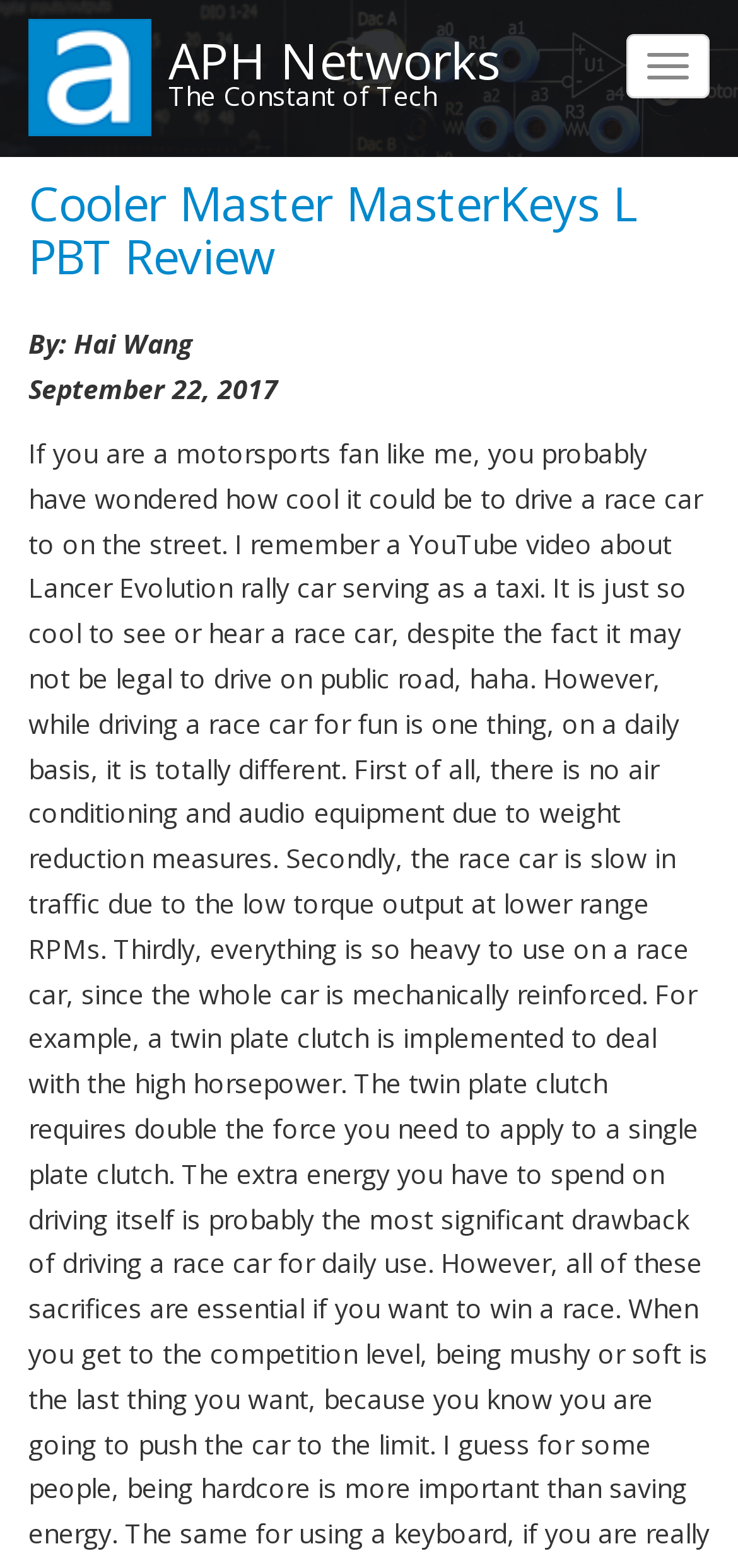What is the navigation button labeled?
Analyze the screenshot and provide a detailed answer to the question.

I found the navigation button label by looking at the button element 'Toggle navigation' which is a child element of the root element.